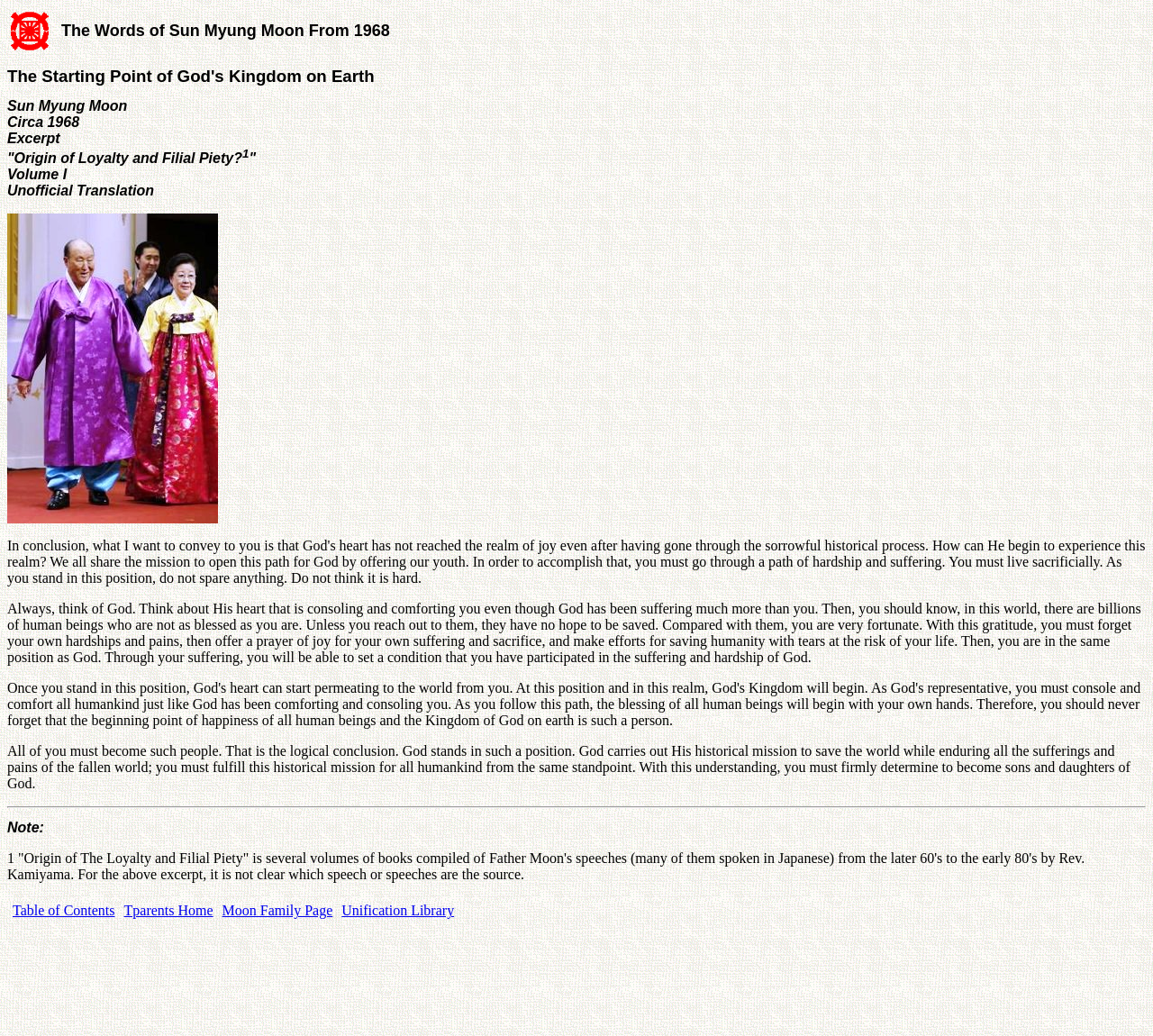Summarize the webpage with intricate details.

The webpage is about the teachings of Sun Myung Moon, with a focus on his words from 1968. At the top, there is a table with two cells, one containing an image and the other displaying the title "The Words of Sun Myung Moon From 1968". Below this table, there are three headings, the first being "The Starting Point of God's Kingdom on Earth", the second being a longer title that includes "Sun Myung Moon Circa 1968 Excerpt 'Origin of Loyalty and Filial Piety?' Volume I Unofficial Translation", and the third being a continuation of the second heading.

Following the headings, there is an image, and then two blocks of text that appear to be excerpts from Sun Myung Moon's speeches. The first block of text discusses the importance of thinking of God and being grateful for one's blessings, and the second block of text emphasizes the need to become sons and daughters of God and fulfill a historical mission to save humanity.

Below these blocks of text, there is a horizontal separator, followed by a heading that says "Note:". This is followed by a block of text that explains the origin of the book "Origin of Loyalty and Filial Piety" and its compilation from Father Moon's speeches.

At the bottom of the page, there is a table with four cells, each containing a link to a different webpage, including a table of contents, the Tparents Home page, the Moon Family Page, and the Unification Library.